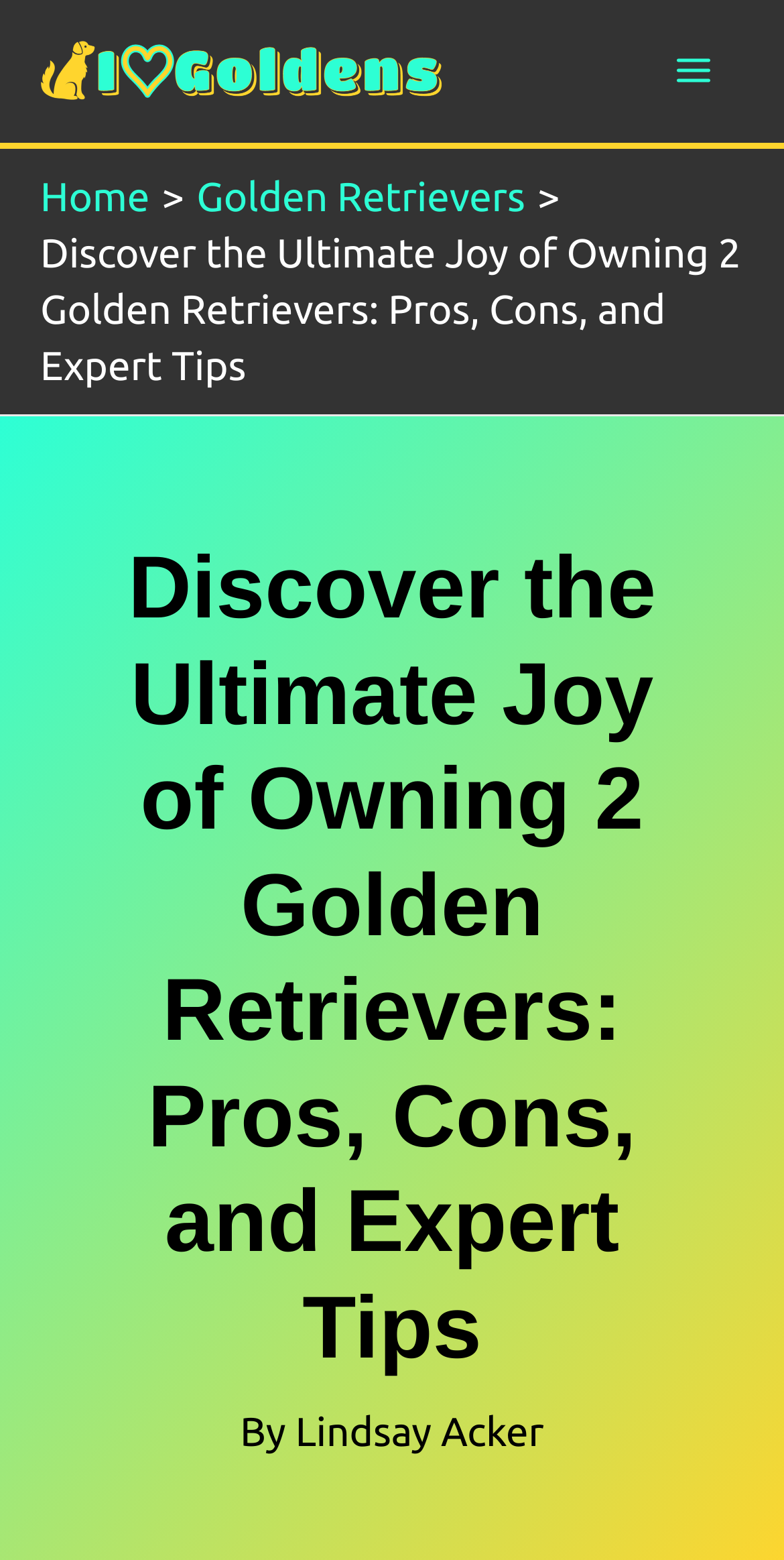Carefully examine the image and provide an in-depth answer to the question: How many links are in the breadcrumb navigation?

The breadcrumb navigation is located at the top of the webpage, and it contains two links: 'Home' and 'Golden Retrievers'.